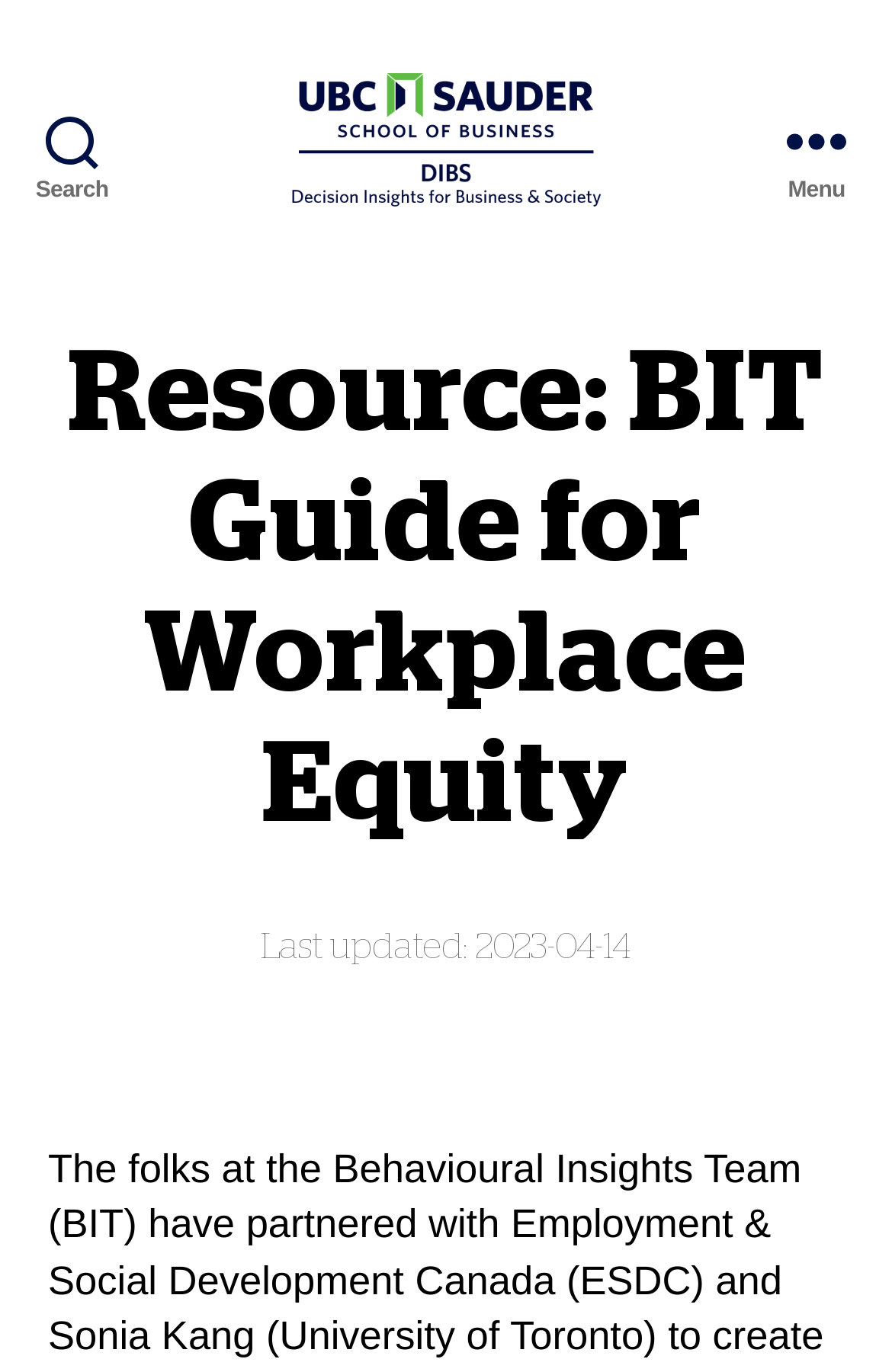Please find the bounding box coordinates in the format (top-left x, top-left y, bottom-right x, bottom-right y) for the given element description. Ensure the coordinates are floating point numbers between 0 and 1. Description: parent_node: Behavioural Insights Wiki

[0.327, 0.052, 0.673, 0.152]